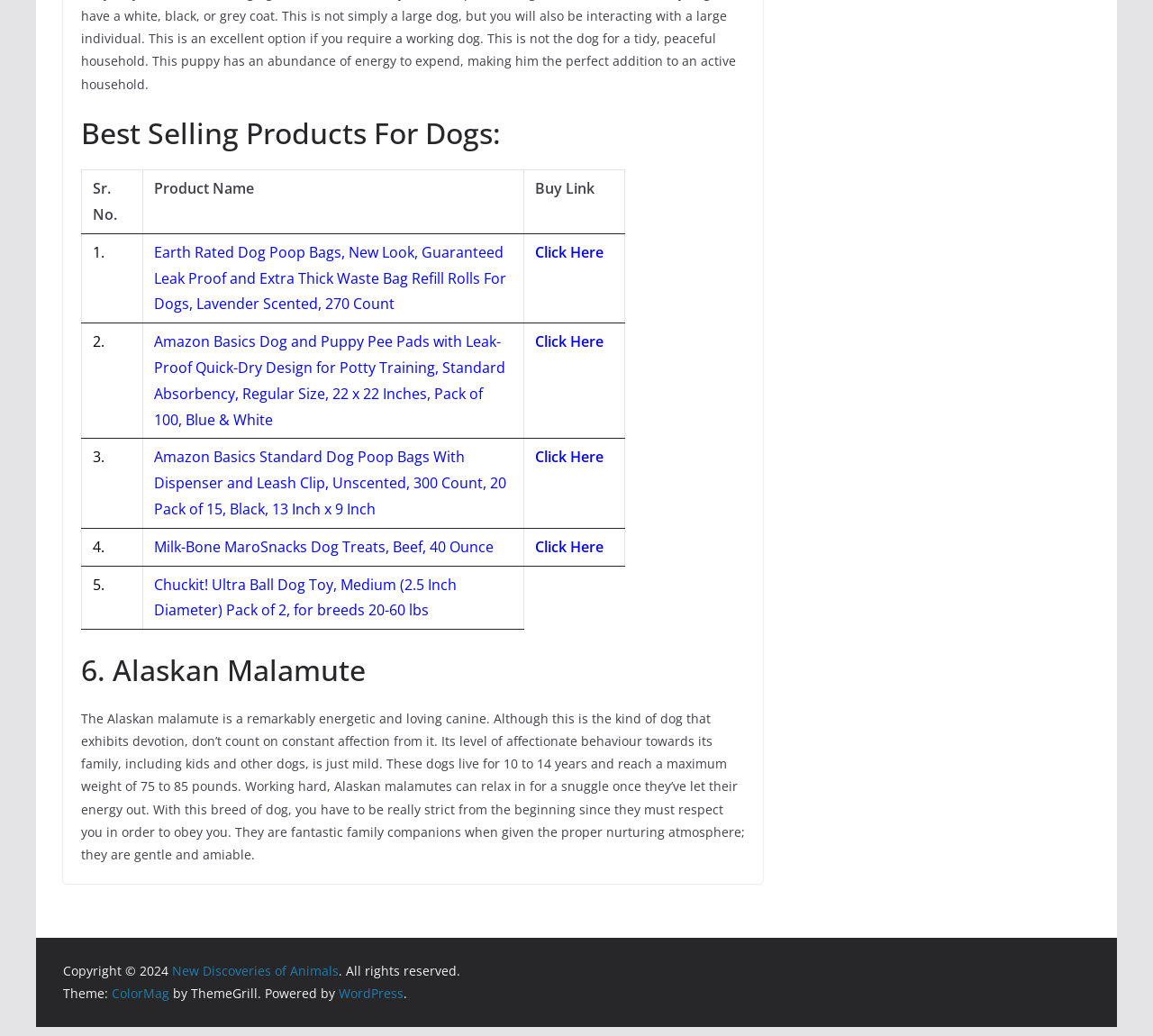Identify the bounding box coordinates of the part that should be clicked to carry out this instruction: "View details of Amazon Basics Dog and Puppy Pee Pads".

[0.134, 0.32, 0.438, 0.414]